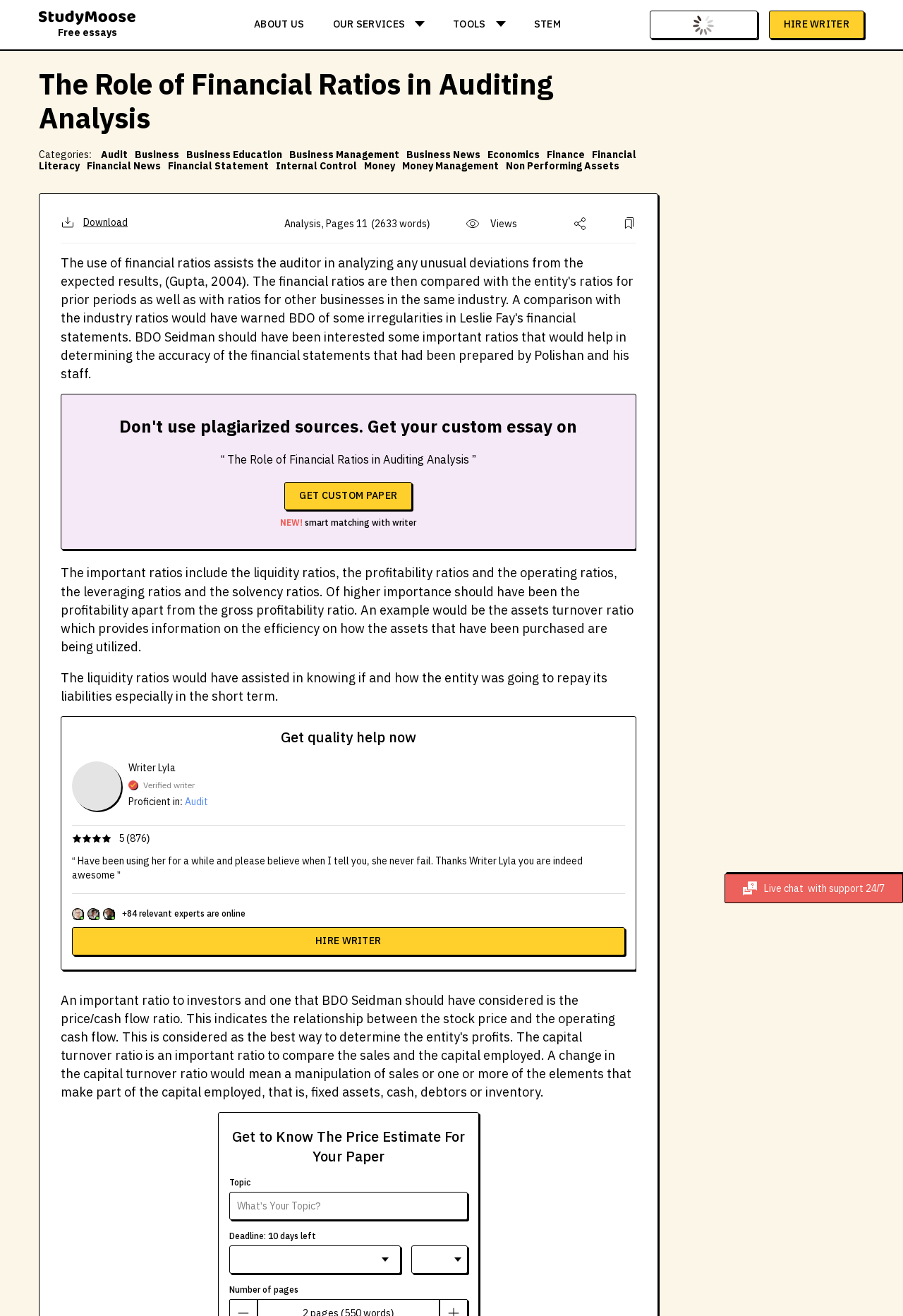What is the deadline for the paper?
Answer the question with as much detail as possible.

The deadline for the paper can be found in the textbox 'Deadline: 10 days left' which is located in the section where you can get a price estimate for your paper.